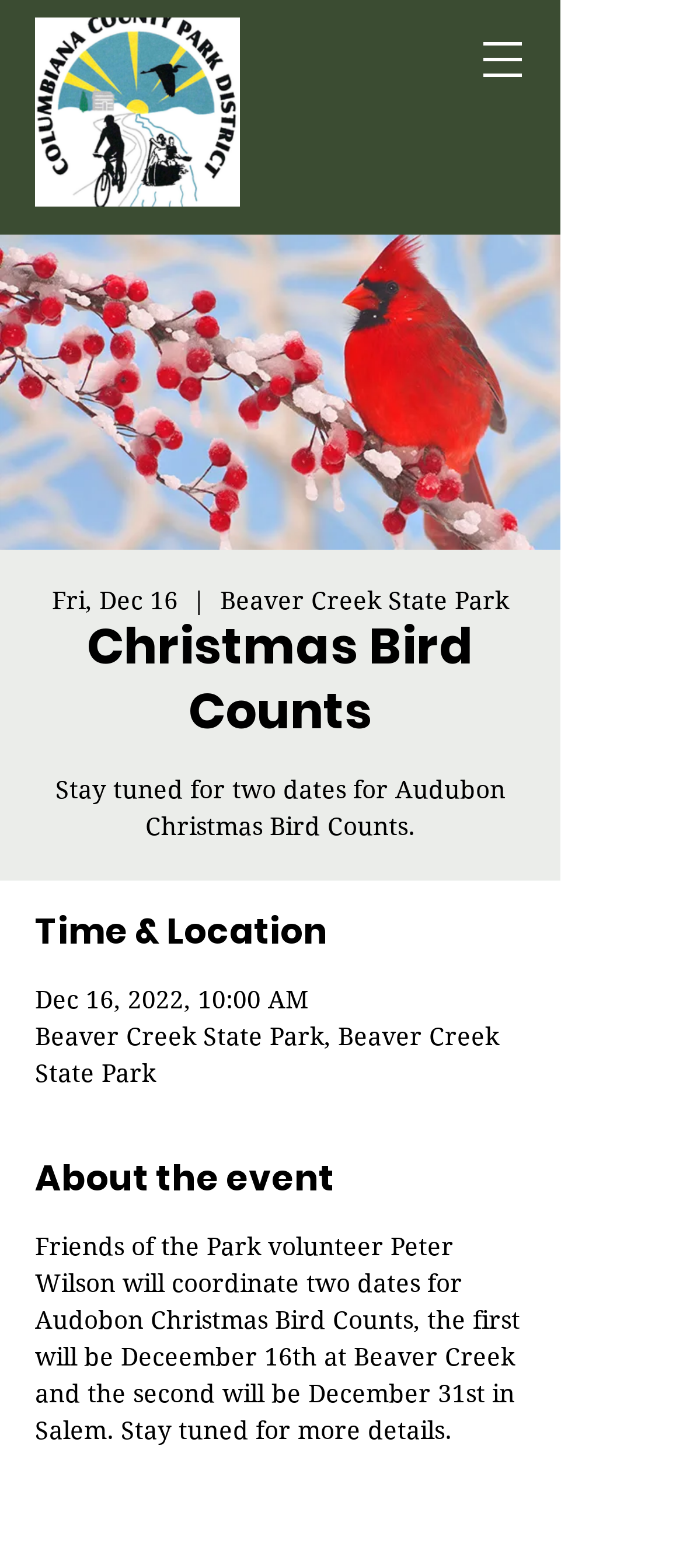Describe all the key features and sections of the webpage thoroughly.

The webpage is about the Audubon Christmas Bird Counts event. At the top left, there is a logo image, and next to it, there is a heading that reads "Christmas Bird Counts". Below the logo, there is a horizontal line with three pieces of text: "Fri, Dec 16", "|", and "Beaver Creek State Park". 

On the top right, there is a button to open the navigation menu. 

The main content of the webpage is divided into three sections. The first section has a heading "Christmas Bird Counts" and a paragraph of text that reads "Stay tuned for two dates for Audubon Christmas Bird Counts." 

The second section has a heading "Time & Location" and provides the details of the event, including the date, time, and location. 

The third section has a heading "About the event" and a longer paragraph of text that describes the event, including the coordinator and the two dates of the event.